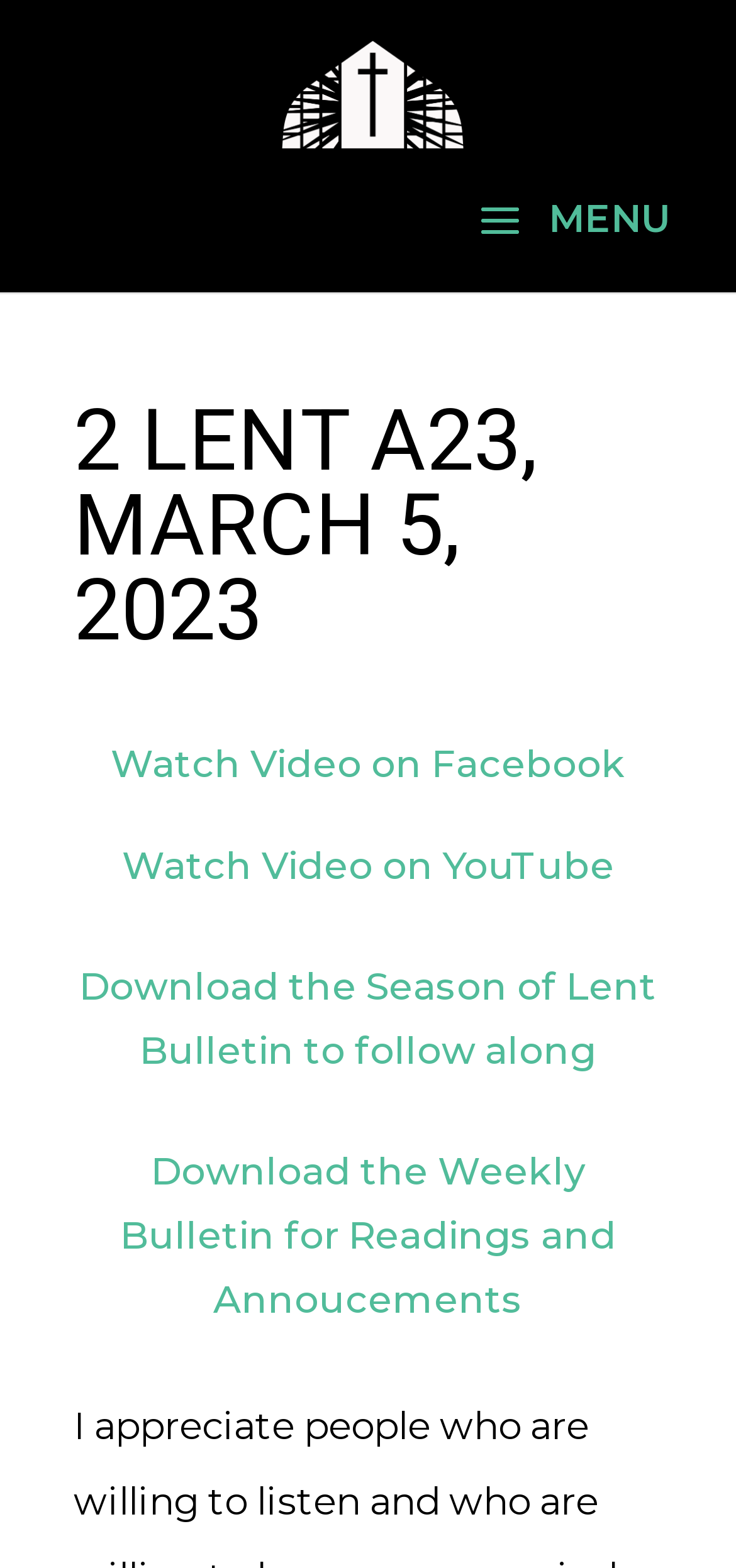Please answer the following question using a single word or phrase: 
What is the date of the Lent event?

MARCH 5, 2023